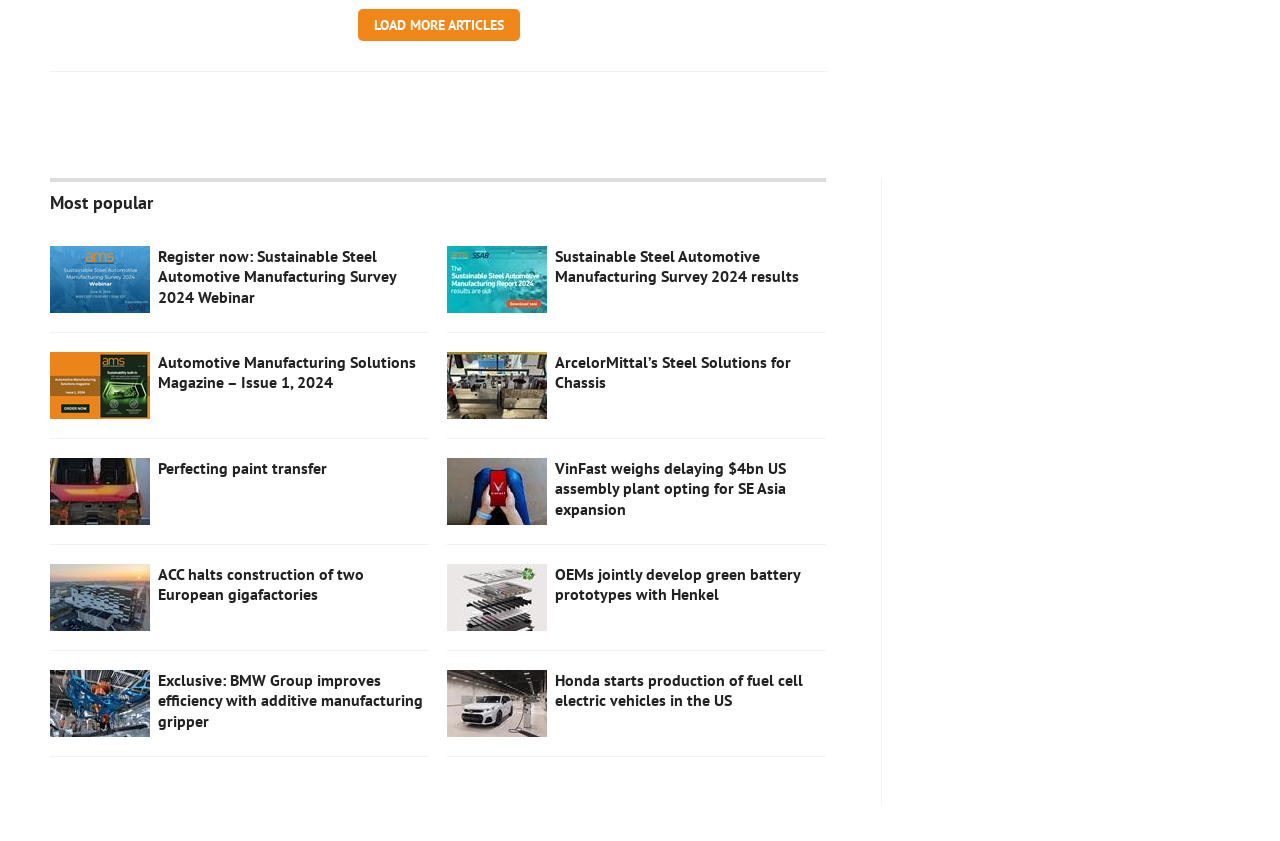Please specify the bounding box coordinates of the clickable region necessary for completing the following instruction: "Open the 'Sustainable Steel Automotive Manufacturing Survey 2024 (2)' article". The coordinates must consist of four float numbers between 0 and 1, i.e., [left, top, right, bottom].

[0.039, 0.293, 0.117, 0.372]